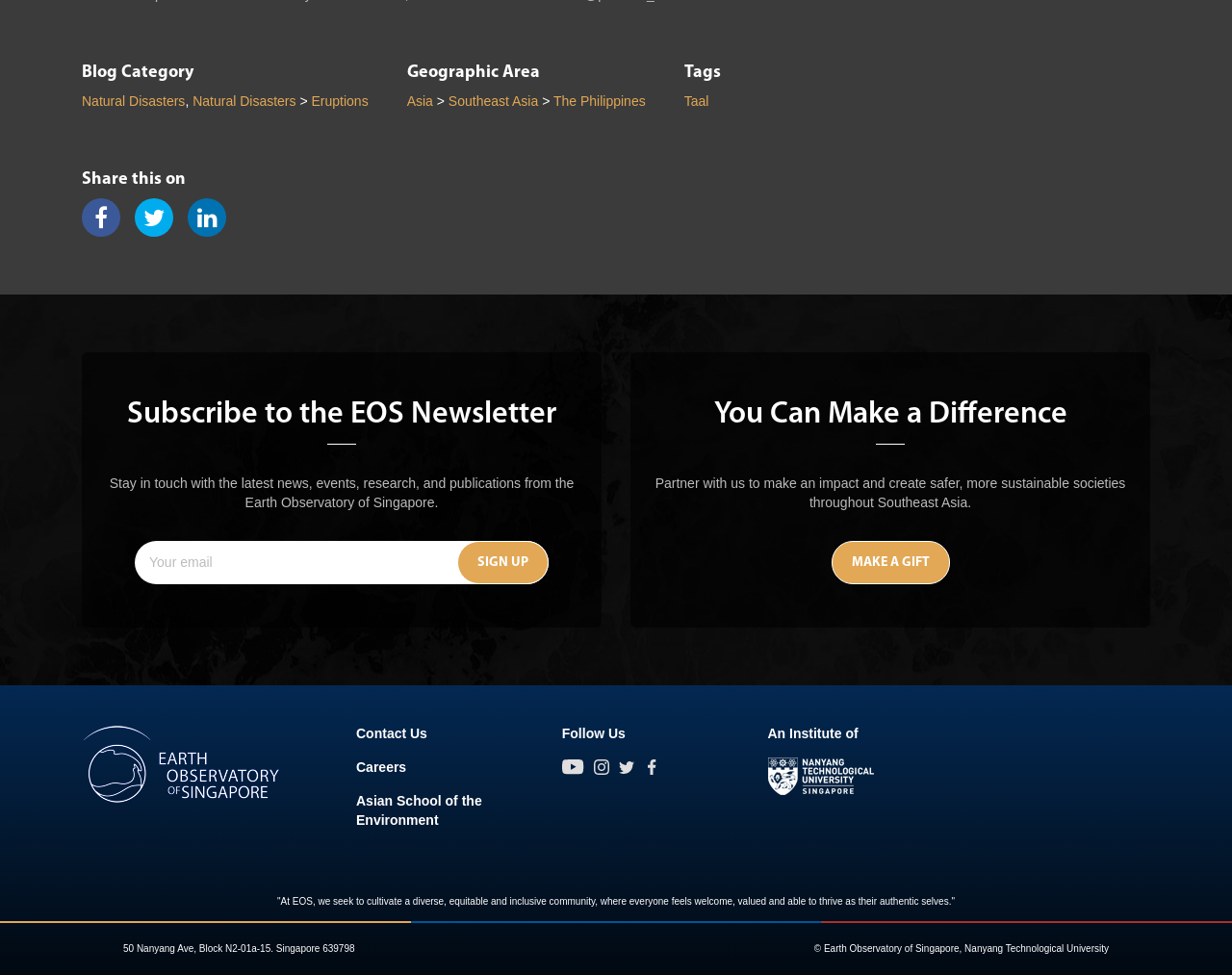Using the details in the image, give a detailed response to the question below:
How can I stay in touch with the latest news?

To stay in touch with the latest news, I can subscribe to the EOS Newsletter by filling in my email address in the textbox and clicking the 'SIGN UP' link.